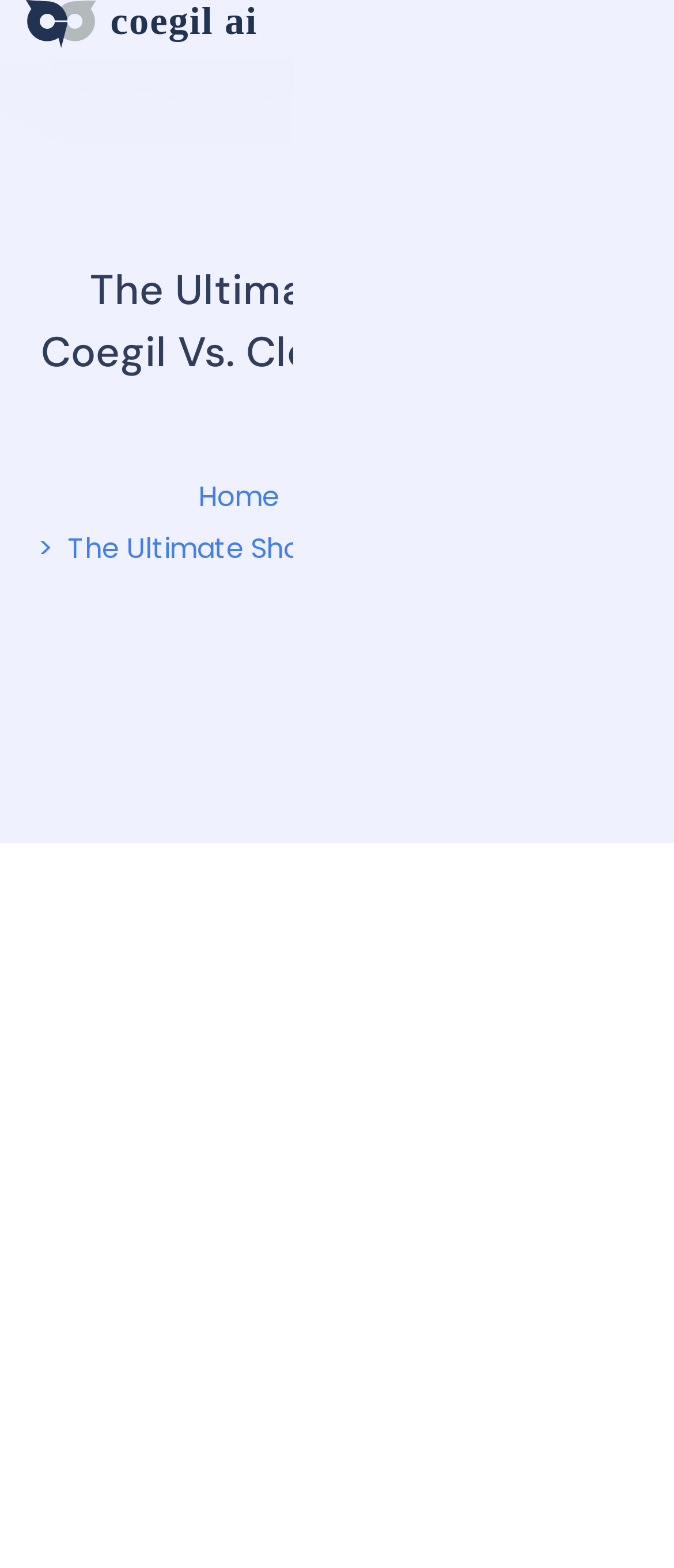Please specify the bounding box coordinates of the region to click in order to perform the following instruction: "Read about Tax Avoidance".

None